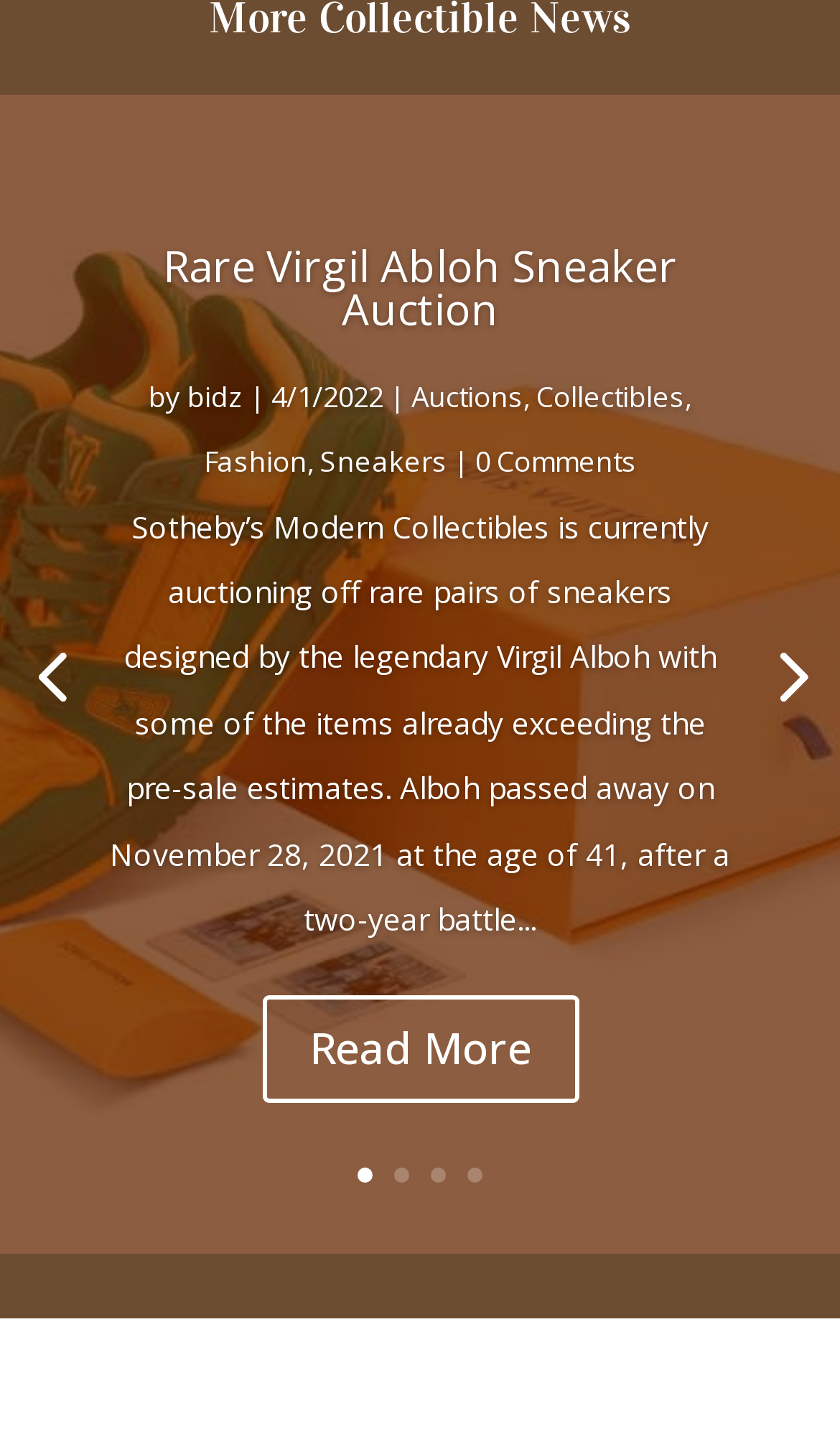Based on the element description Rare Virgil Abloh Sneaker Auction, identify the bounding box coordinates for the UI element. The coordinates should be in the format (top-left x, top-left y, bottom-right x, bottom-right y) and within the 0 to 1 range.

[0.194, 0.164, 0.806, 0.235]